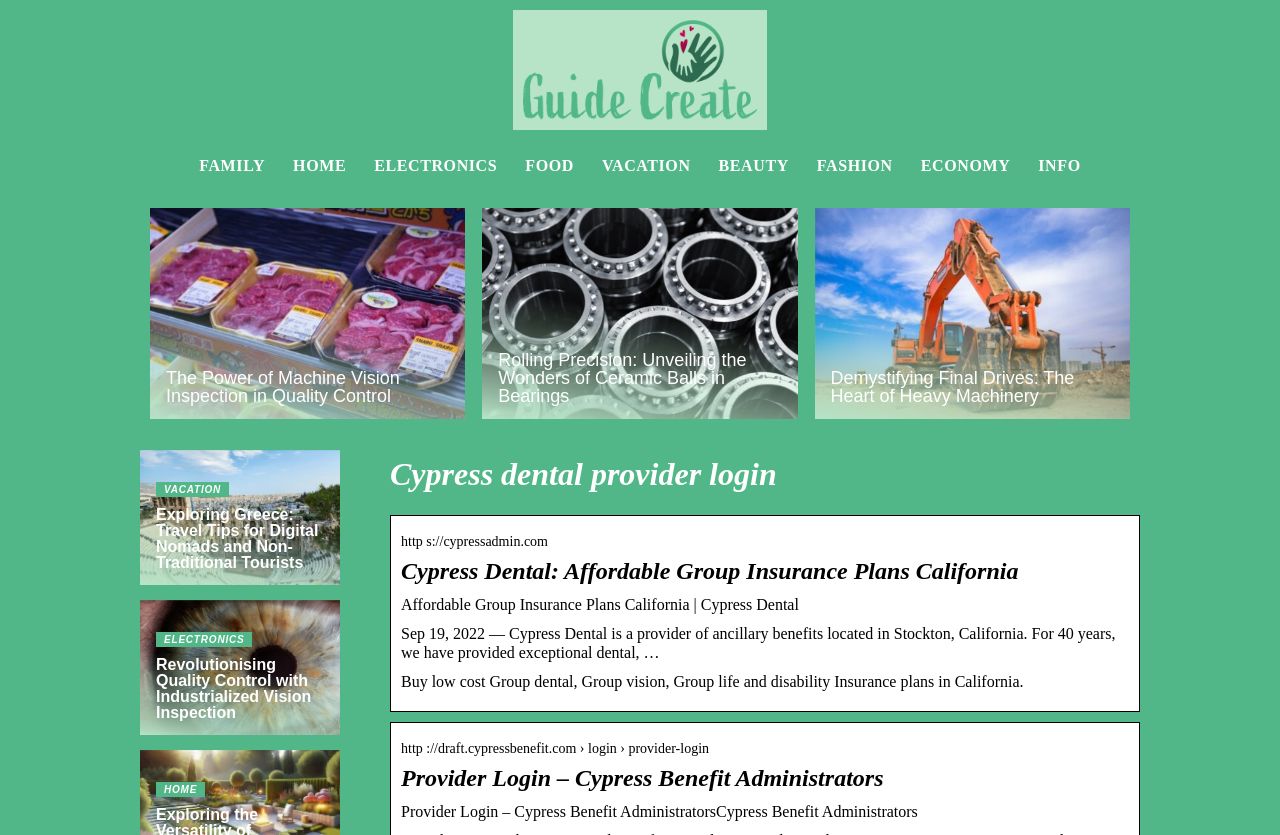Examine the screenshot and answer the question in as much detail as possible: What is the location of Cypress Dental?

Based on the webpage content, specifically the StaticText element with the text 'Cypress Dental is a provider of ancillary benefits located in Stockton, California.', it can be inferred that the location of Cypress Dental is Stockton, California.